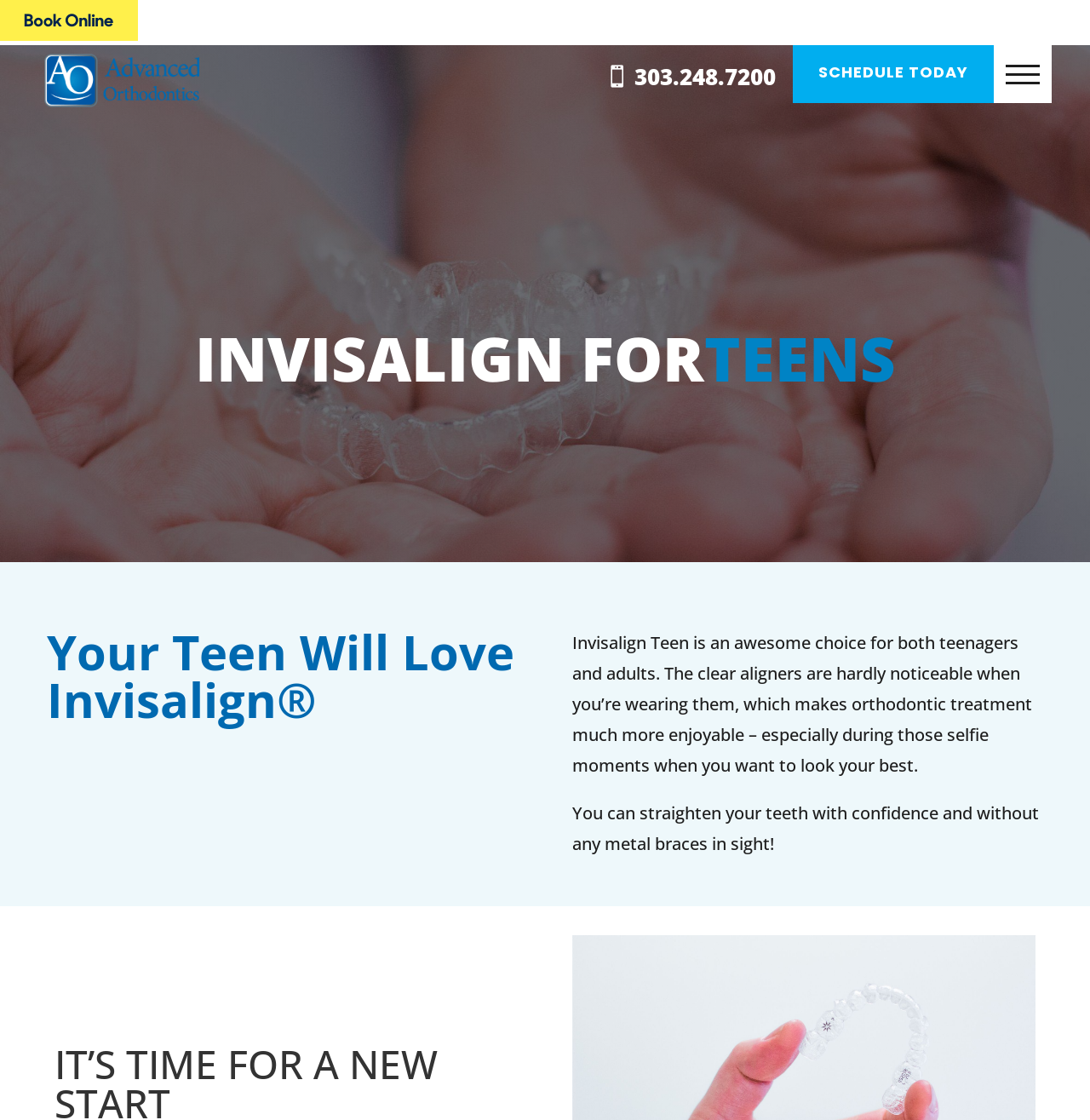Refer to the image and answer the question with as much detail as possible: What is the benefit of Invisalign Teen during selfie moments?

I inferred this by reading the StaticText element 'Invisalign Teen is an awesome choice for both teenagers and adults. The clear aligners are hardly noticeable when you’re wearing them, which makes orthodontic treatment much more enjoyable – especially during those selfie moments when you want to look your best.' which suggests that Invisalign Teen allows users to look their best during selfie moments.